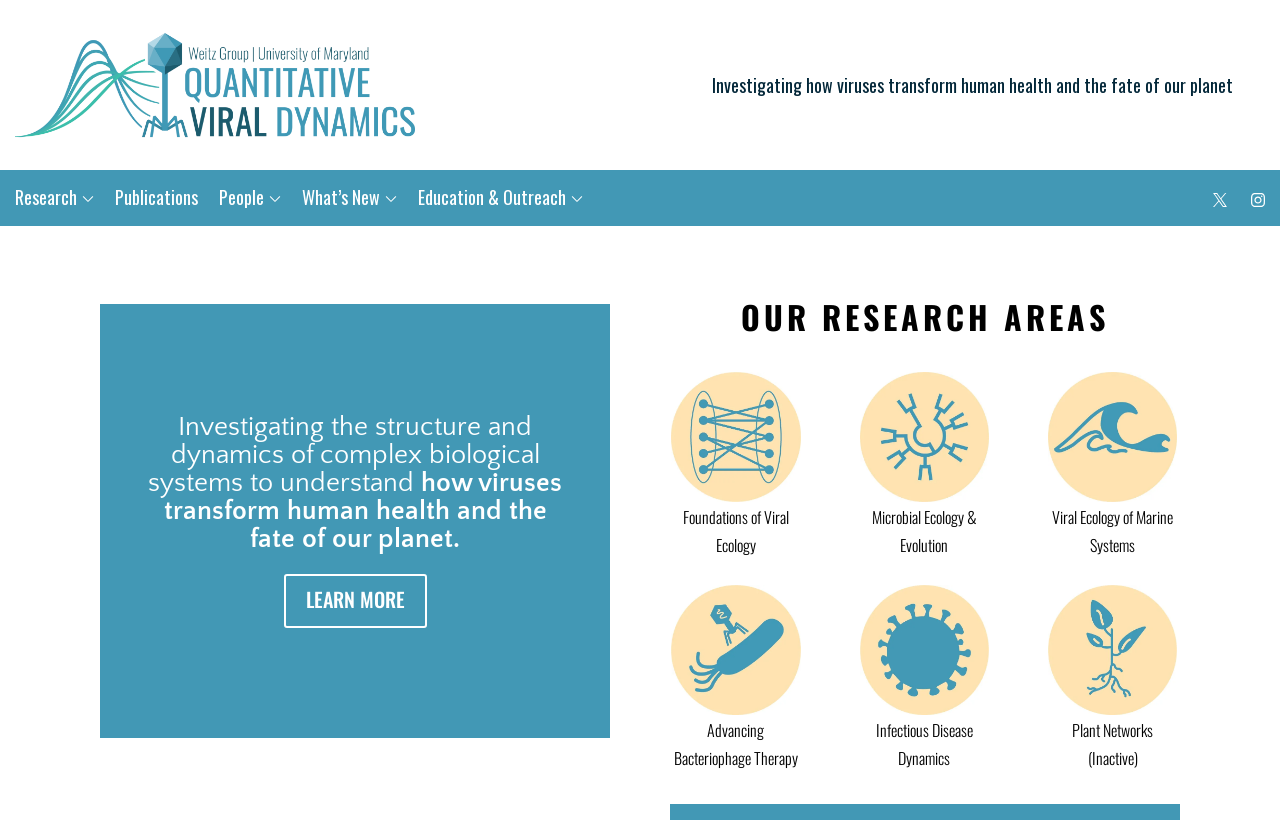Locate the UI element described by First Annual Climate Fair! and provide its bounding box coordinates. Use the format (top-left x, top-left y, bottom-right x, bottom-right y) with all values as floating point numbers between 0 and 1.

None